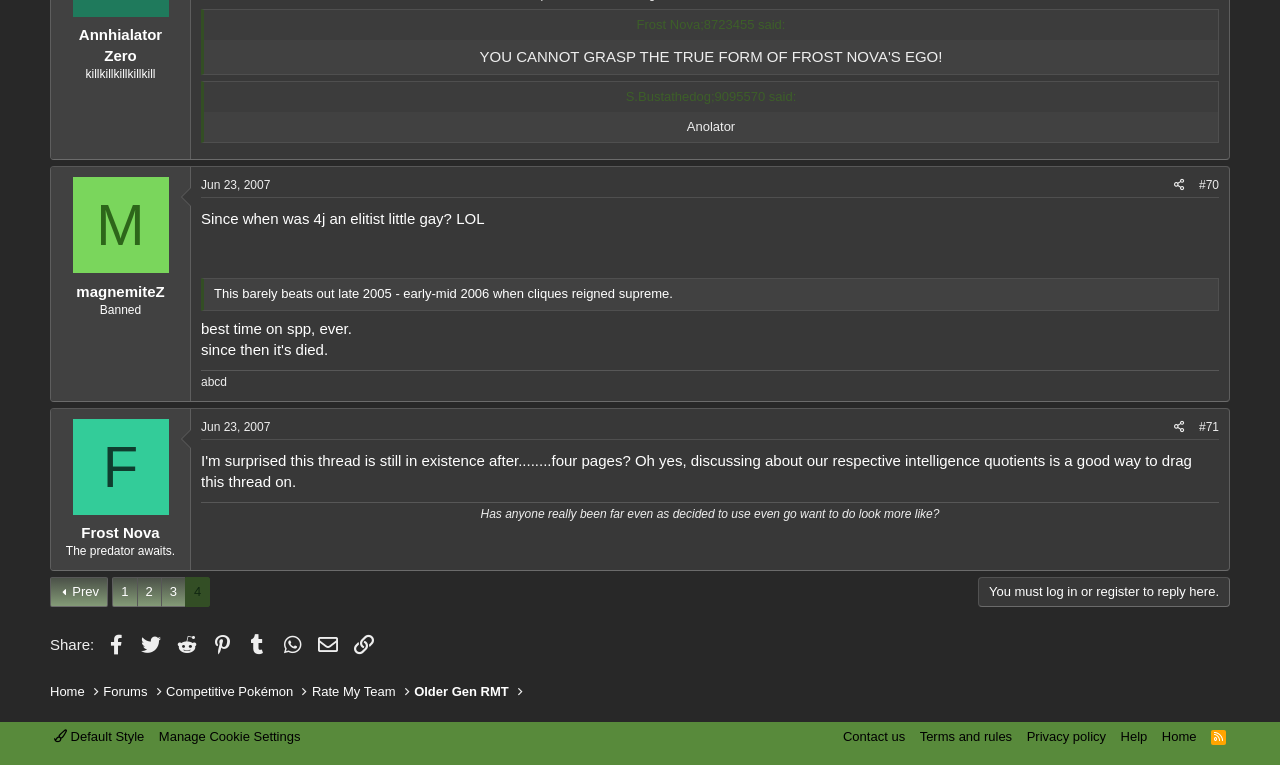What is the name of the second user mentioned?
Please provide a full and detailed response to the question.

The second user mentioned is magnemiteZ, which is found in the heading element and link element in the second article on the webpage.